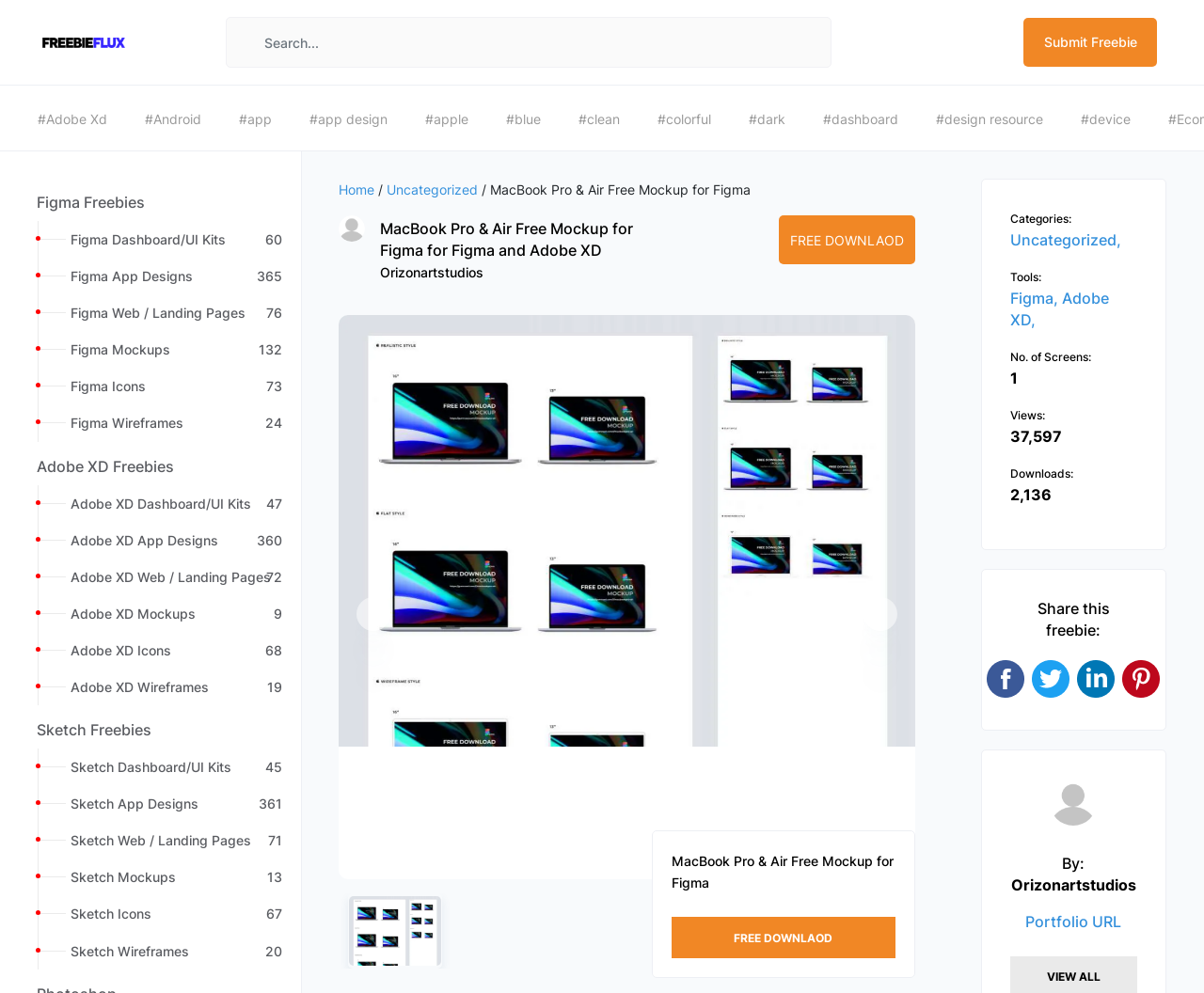Refer to the screenshot and give an in-depth answer to this question: What is the purpose of the 'Share this freebie' section?

I found the answer by looking at the links in the 'Share this freebie' section, which include 'Share On Facebook', 'Share On Twitter', 'Share On Linedin', and 'Share On Pinterest'. These links suggest that the purpose of this section is to allow users to share the freebie on various social media platforms.